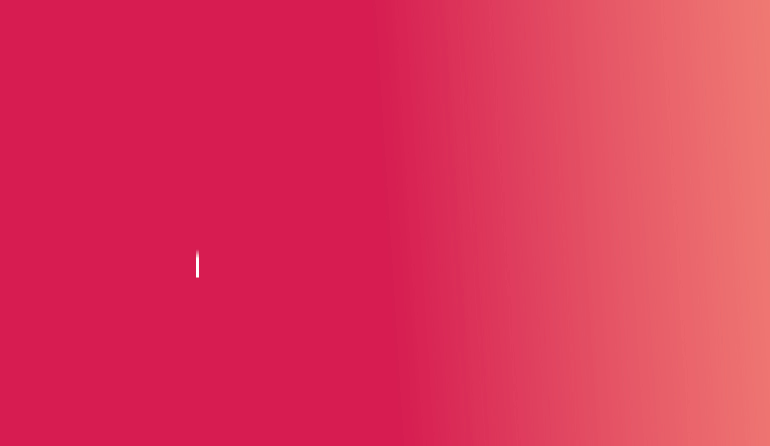Use a single word or phrase to answer the question: 
What type of aesthetic does the gradient suggest?

Modern